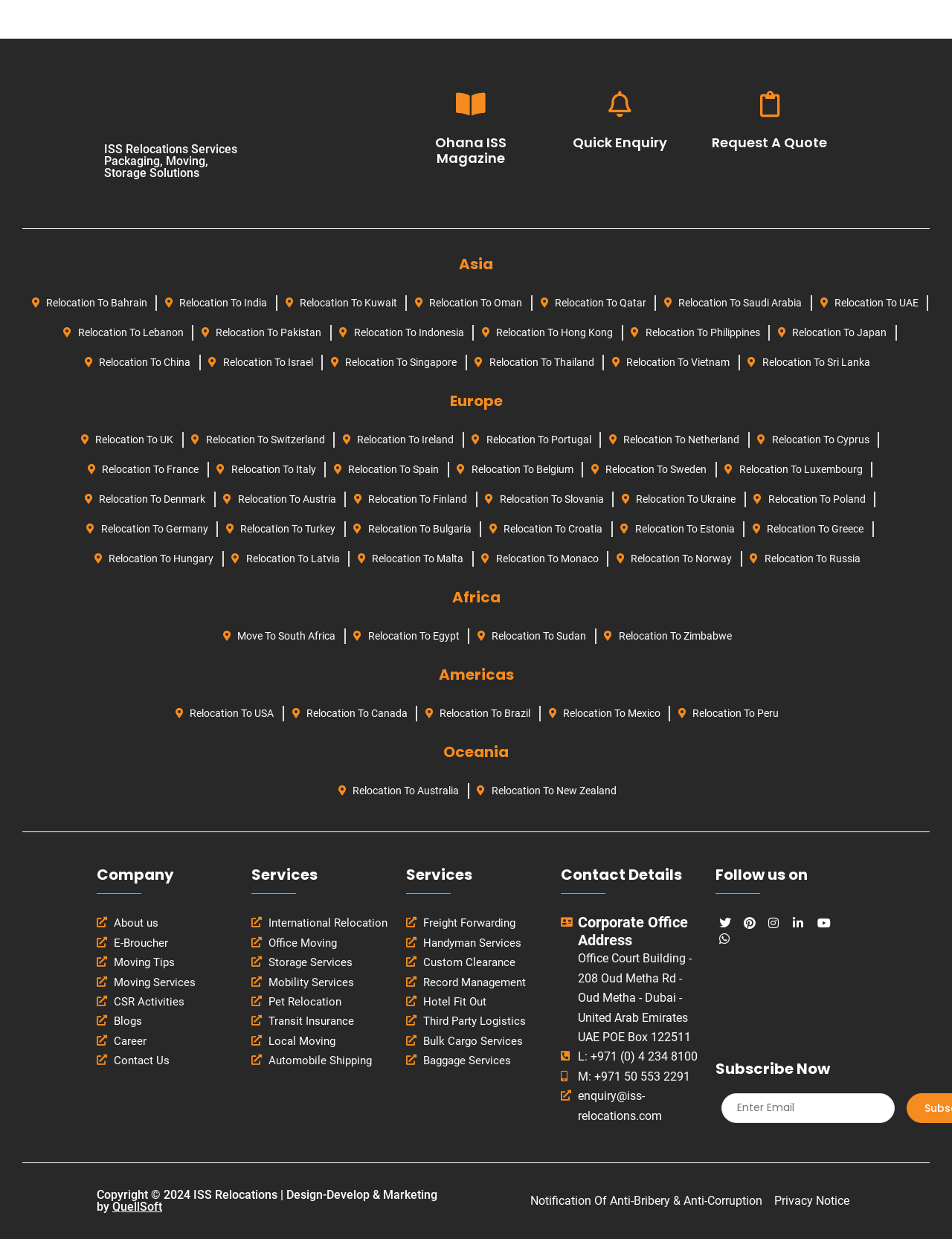What is the last country listed under Europe?
Look at the image and provide a short answer using one word or a phrase.

Russia